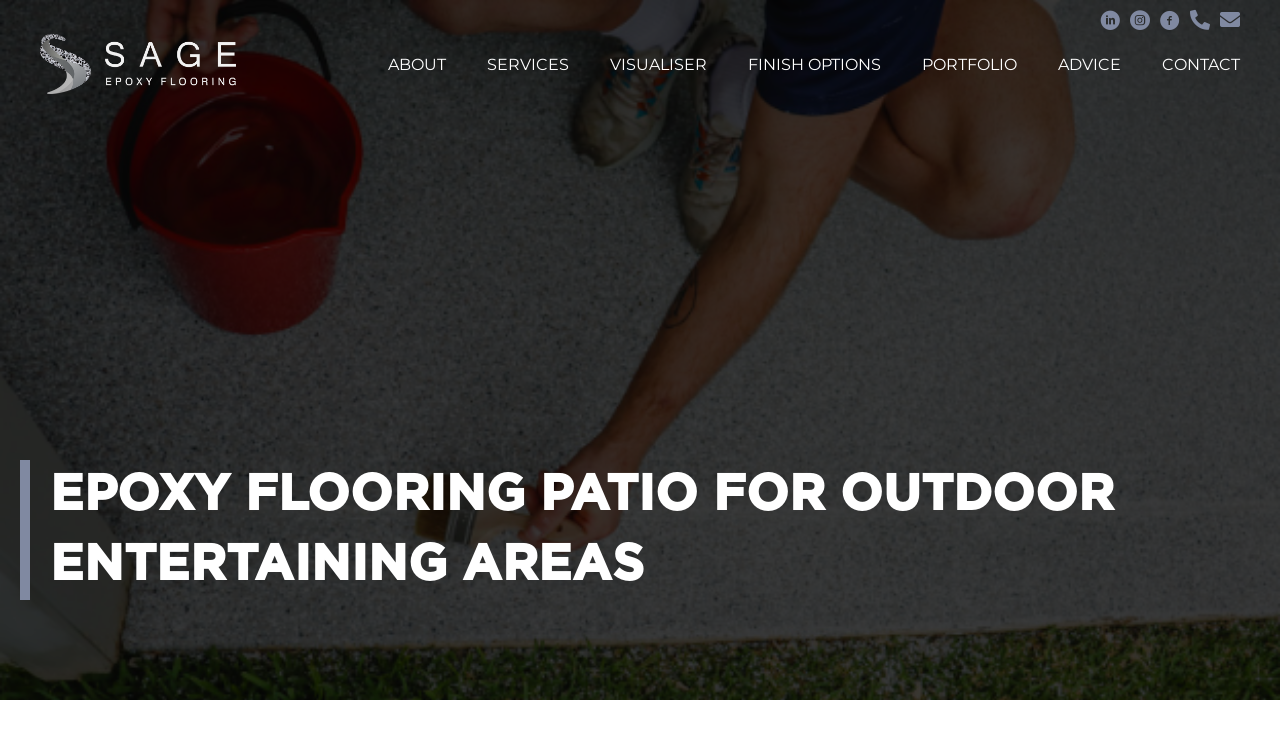Determine the bounding box coordinates of the clickable area required to perform the following instruction: "view FINISH OPTIONS". The coordinates should be represented as four float numbers between 0 and 1: [left, top, right, bottom].

[0.569, 0.064, 0.704, 0.113]